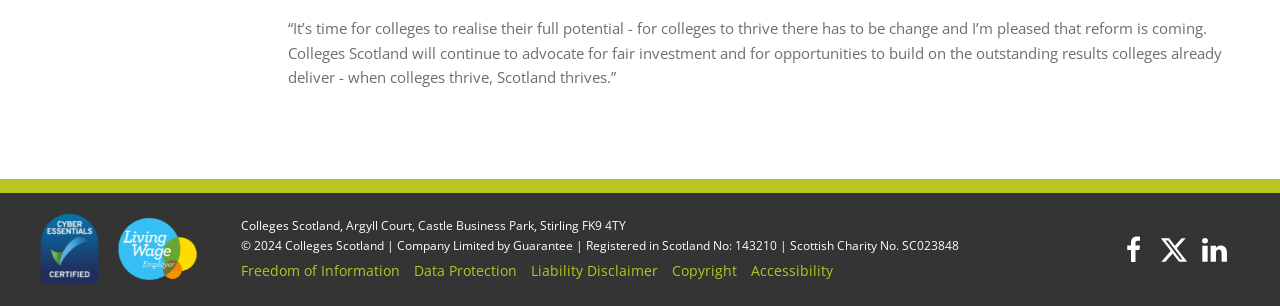What is the year of copyright mentioned?
Refer to the image and provide a one-word or short phrase answer.

2024